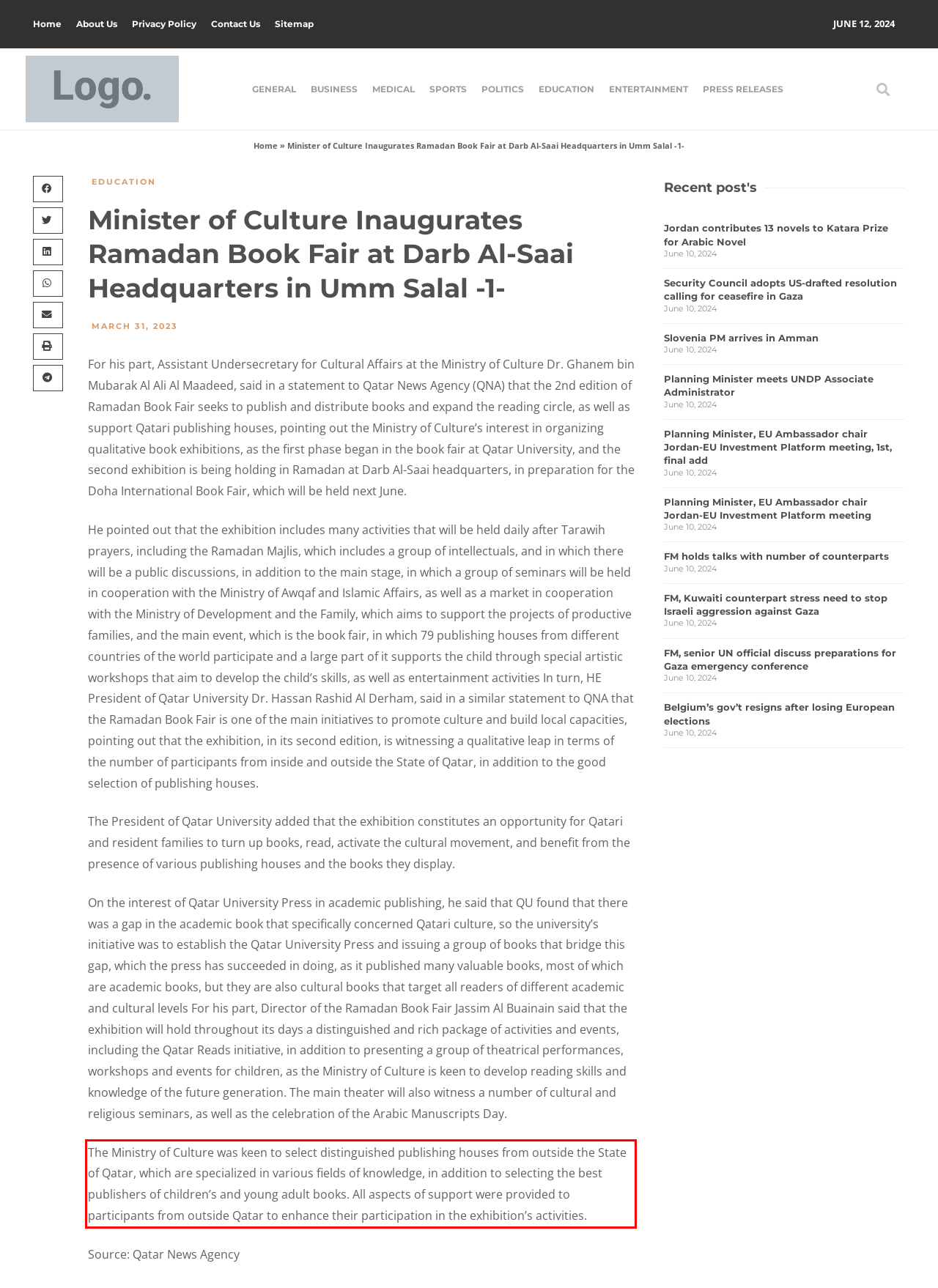You have a screenshot of a webpage with a UI element highlighted by a red bounding box. Use OCR to obtain the text within this highlighted area.

The Ministry of Culture was keen to select distinguished publishing houses from outside the State of Qatar, which are specialized in various fields of knowledge, in addition to selecting the best publishers of children’s and young adult books. All aspects of support were provided to participants from outside Qatar to enhance their participation in the exhibition’s activities.